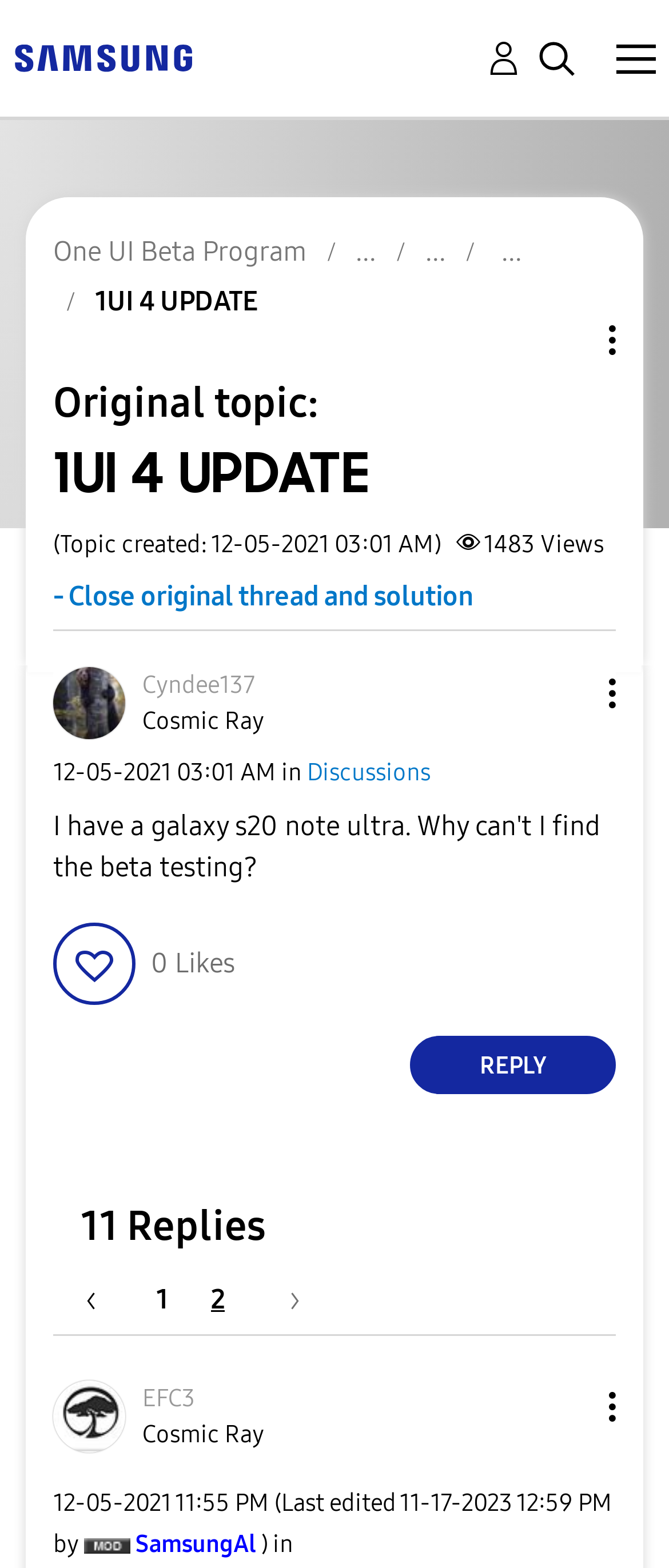Give a short answer to this question using one word or a phrase:
Who is the author of the post?

Cyndee137